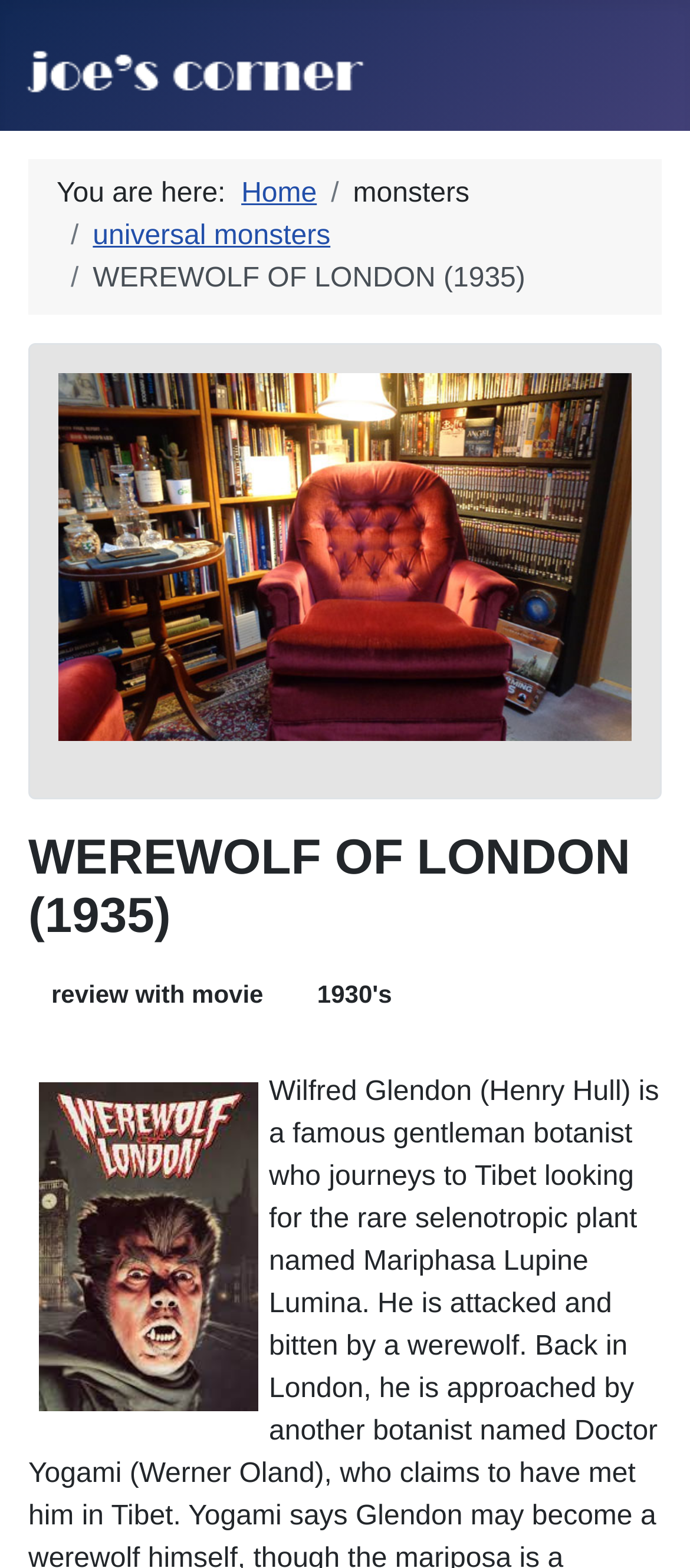Answer the following inquiry with a single word or phrase:
What is the category of the movie being reviewed?

universal monsters